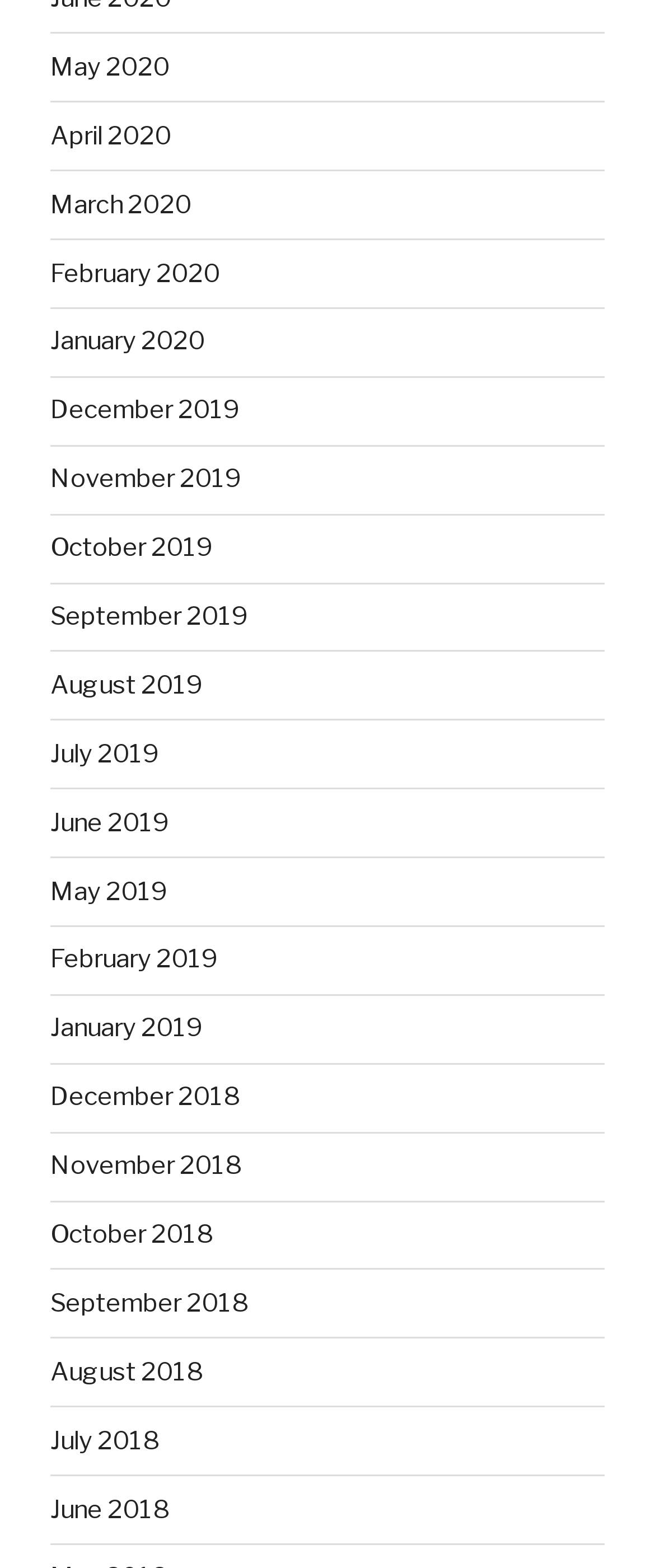Locate the bounding box coordinates of the area to click to fulfill this instruction: "view June 2018". The bounding box should be presented as four float numbers between 0 and 1, in the order [left, top, right, bottom].

[0.077, 0.953, 0.259, 0.972]